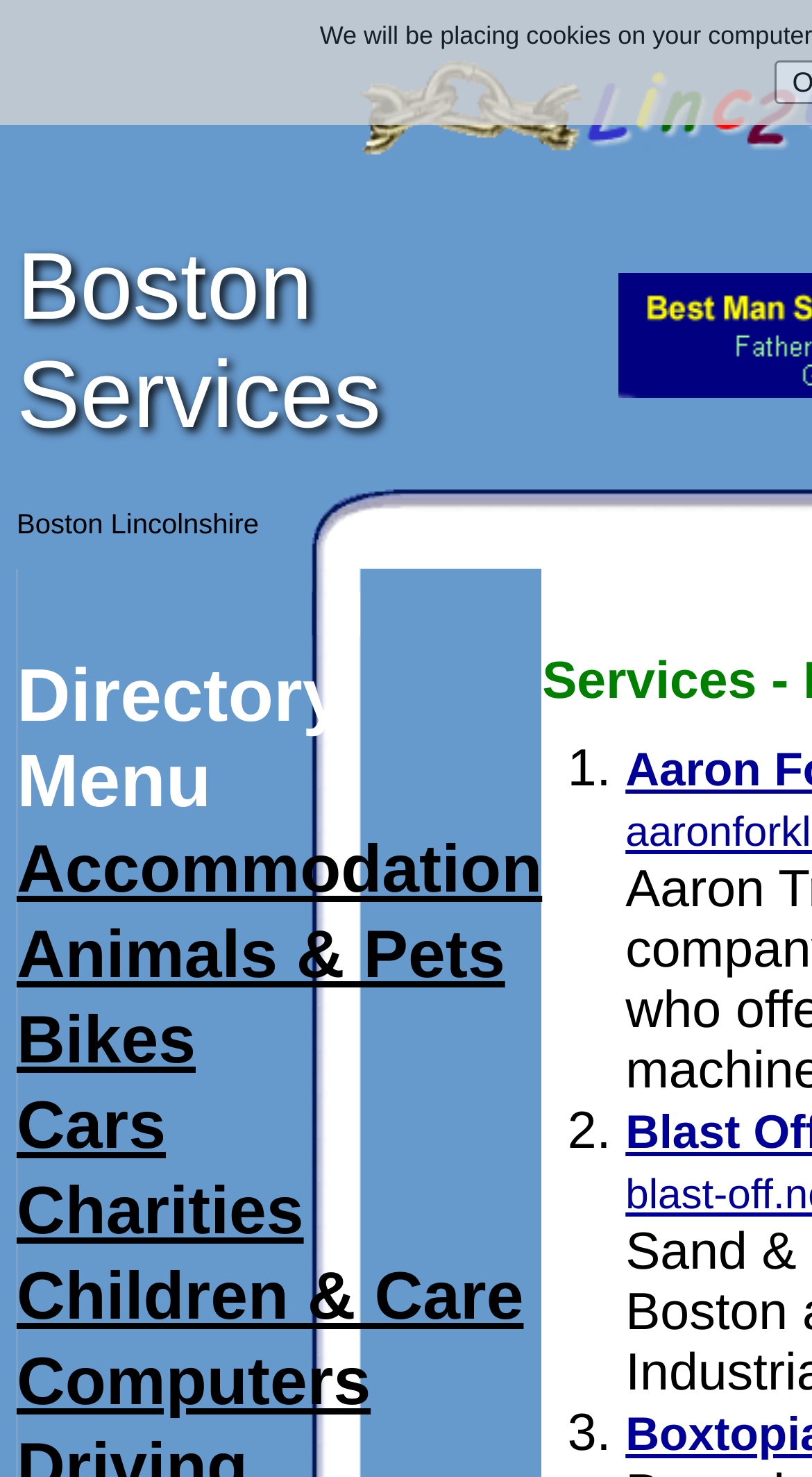What is the name of the directory?
Answer with a single word or phrase, using the screenshot for reference.

Boston Services